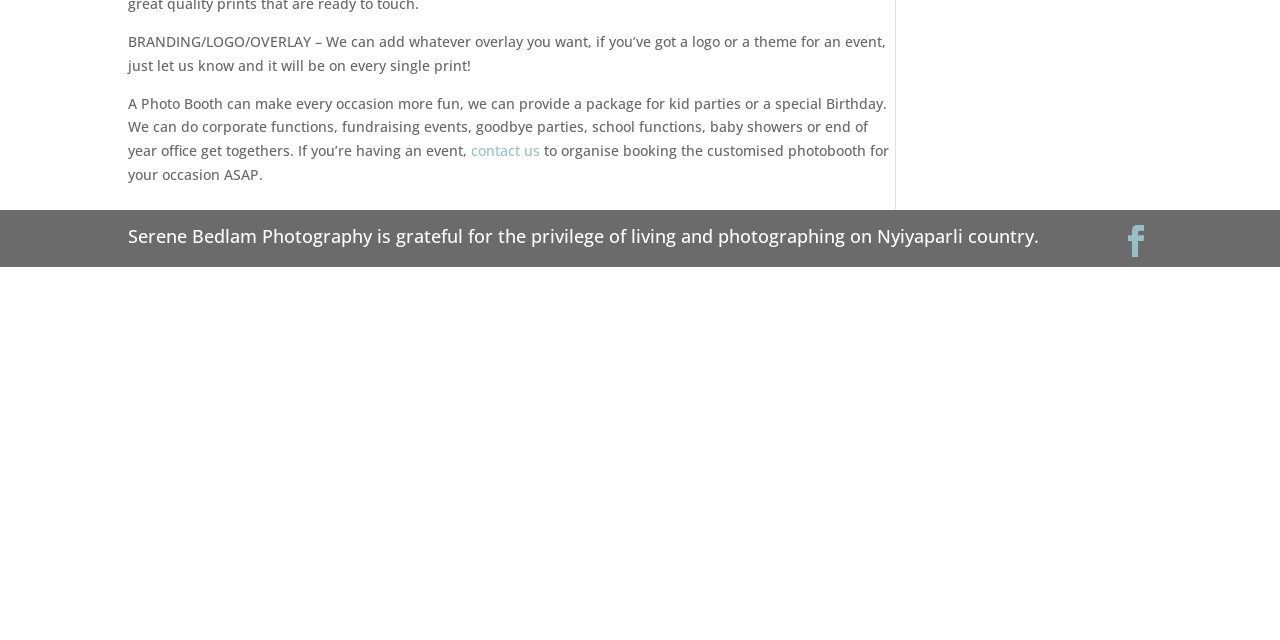Calculate the bounding box coordinates of the UI element given the description: "Facebook".

[0.875, 0.351, 0.9, 0.401]